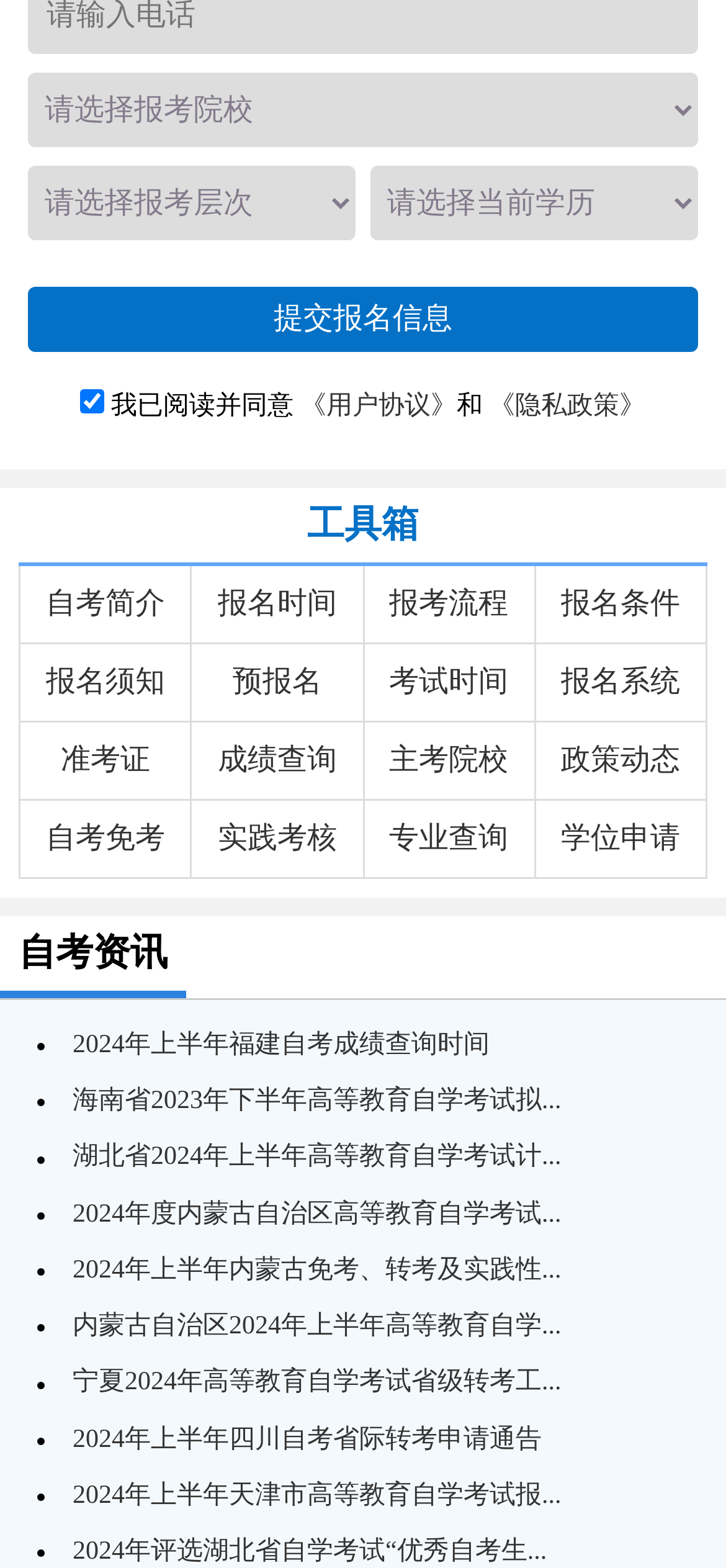How many news links are there in the webpage? Based on the image, give a response in one word or a short phrase.

10